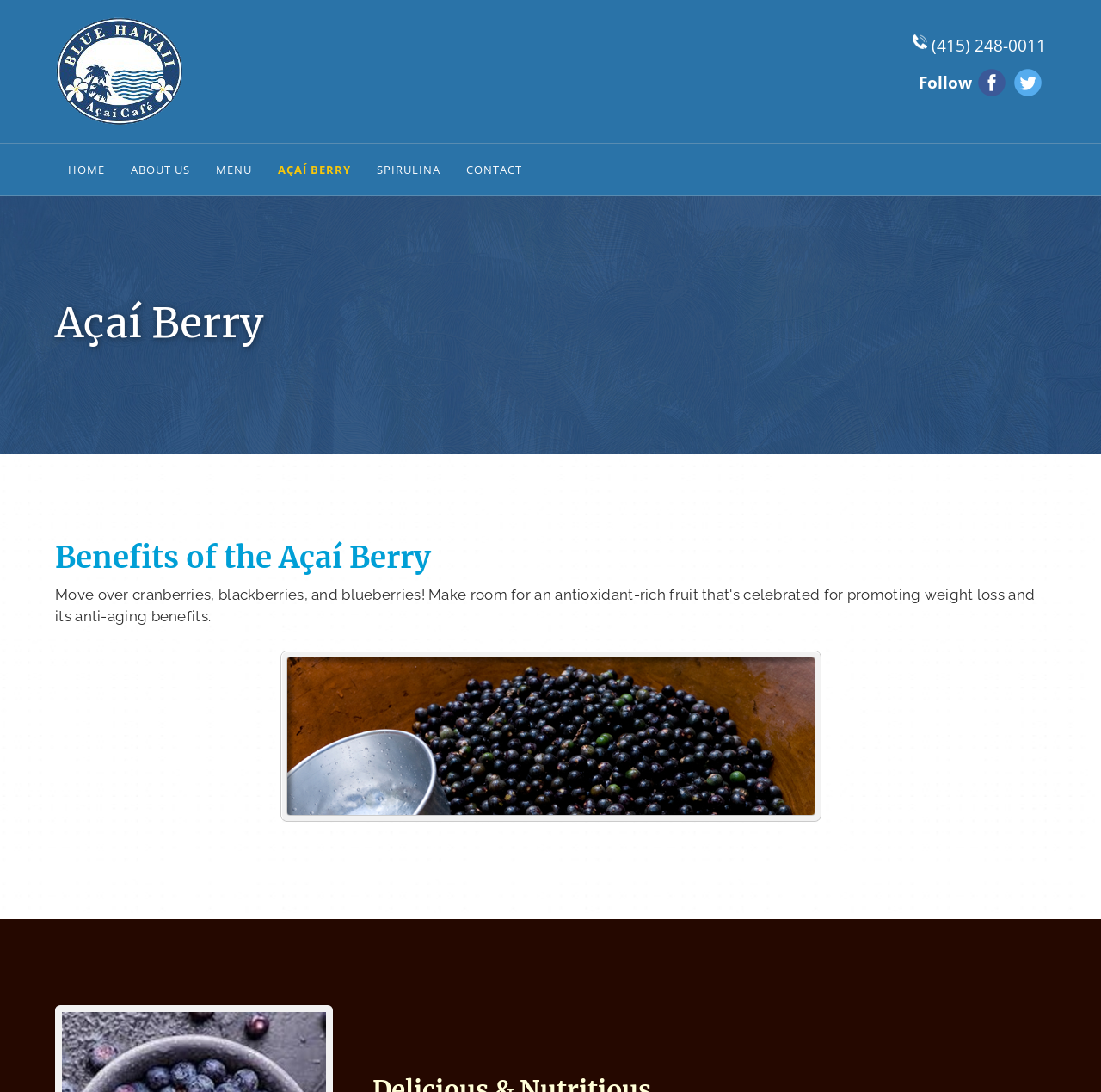Offer a comprehensive description of the webpage’s content and structure.

This webpage is about Acai Berry, an antioxidant-rich fruit. At the top, there is a logo of BHAC (Berkeley Hills Athletic Club) on the left, and a phone number with social media icons (Facebook and Twitter) on the right. Below this, there is a navigation menu with links to HOME, ABOUT US, MENU, AÇAÍ BERRY, SPIRULINA, and CONTACT.

The main content of the webpage is about the benefits of Acai Berry. There is a heading "Açaí Berry" followed by a paragraph of text that describes the benefits of the fruit, including promoting weight loss and anti-aging benefits. Below this, there is an image of Acai Berries.

The layout of the webpage is organized, with clear headings and concise text. The navigation menu is easily accessible at the top, and the main content is divided into clear sections.